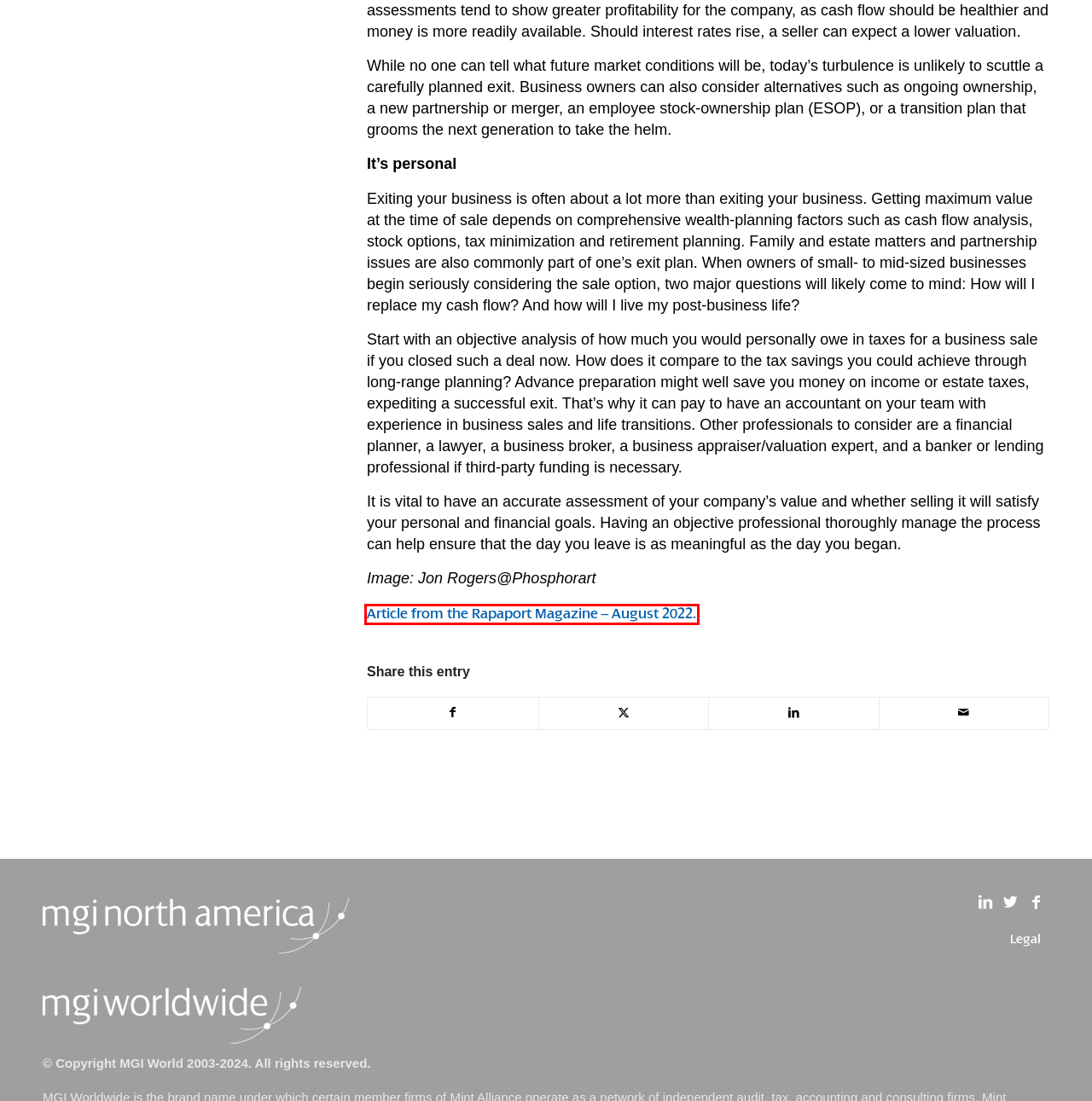Look at the screenshot of a webpage where a red rectangle bounding box is present. Choose the webpage description that best describes the new webpage after clicking the element inside the red bounding box. Here are the candidates:
A. Rapaport Magazine - The Importance of Having an Exit Strategy
B. About Us | MGI North America | Network of Public Accounting & Advisory Firms
C. Boeckermann Grafstrom & Mayer Announces CFO Sara Maloney - MGI North America
D. Legal | MGI North America | Network of Public Accounting & Advisory Firms
E. MGI Worldwide |  International Accounting Association | CPA Alliance
F. MGI Worldwide |  Login
G. Services | MGI North America | Network of Public Accounting & Advisory Firms
H. Hoberman & Lesser | Accounting and Tax Services

A